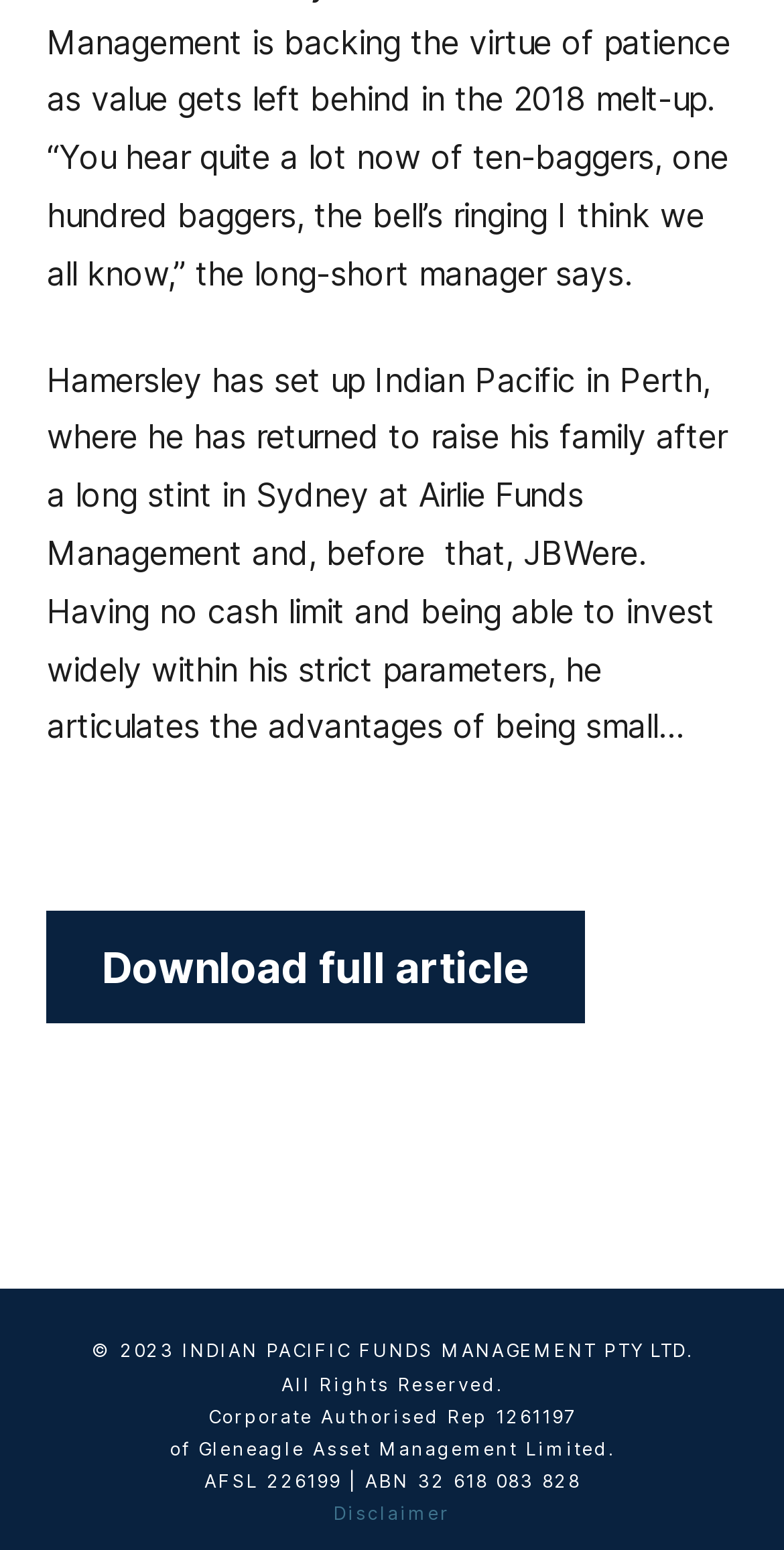Answer this question using a single word or a brief phrase:
What is the ABN number mentioned?

32 618 083 828